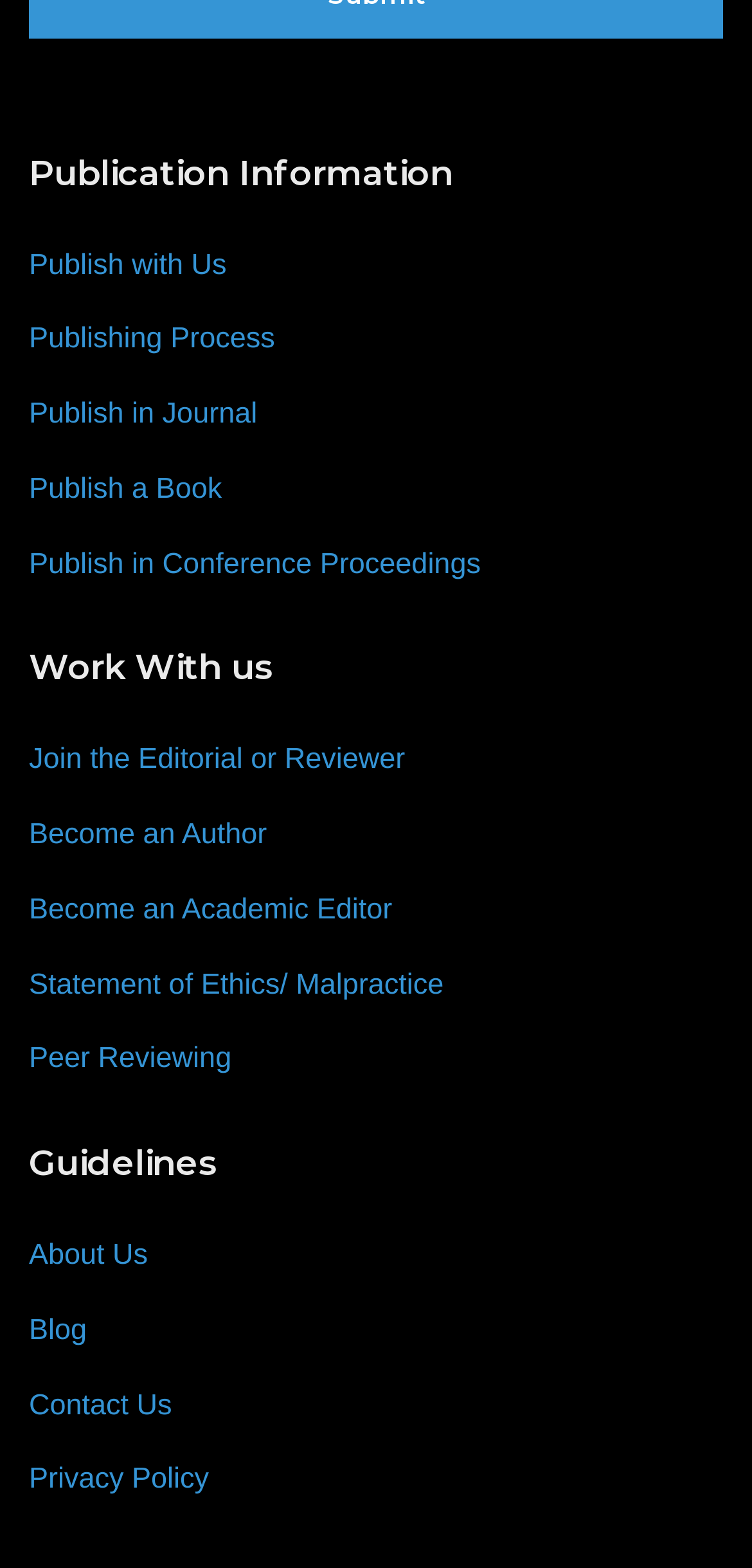Please find the bounding box coordinates for the clickable element needed to perform this instruction: "Become an author".

[0.038, 0.522, 0.355, 0.545]